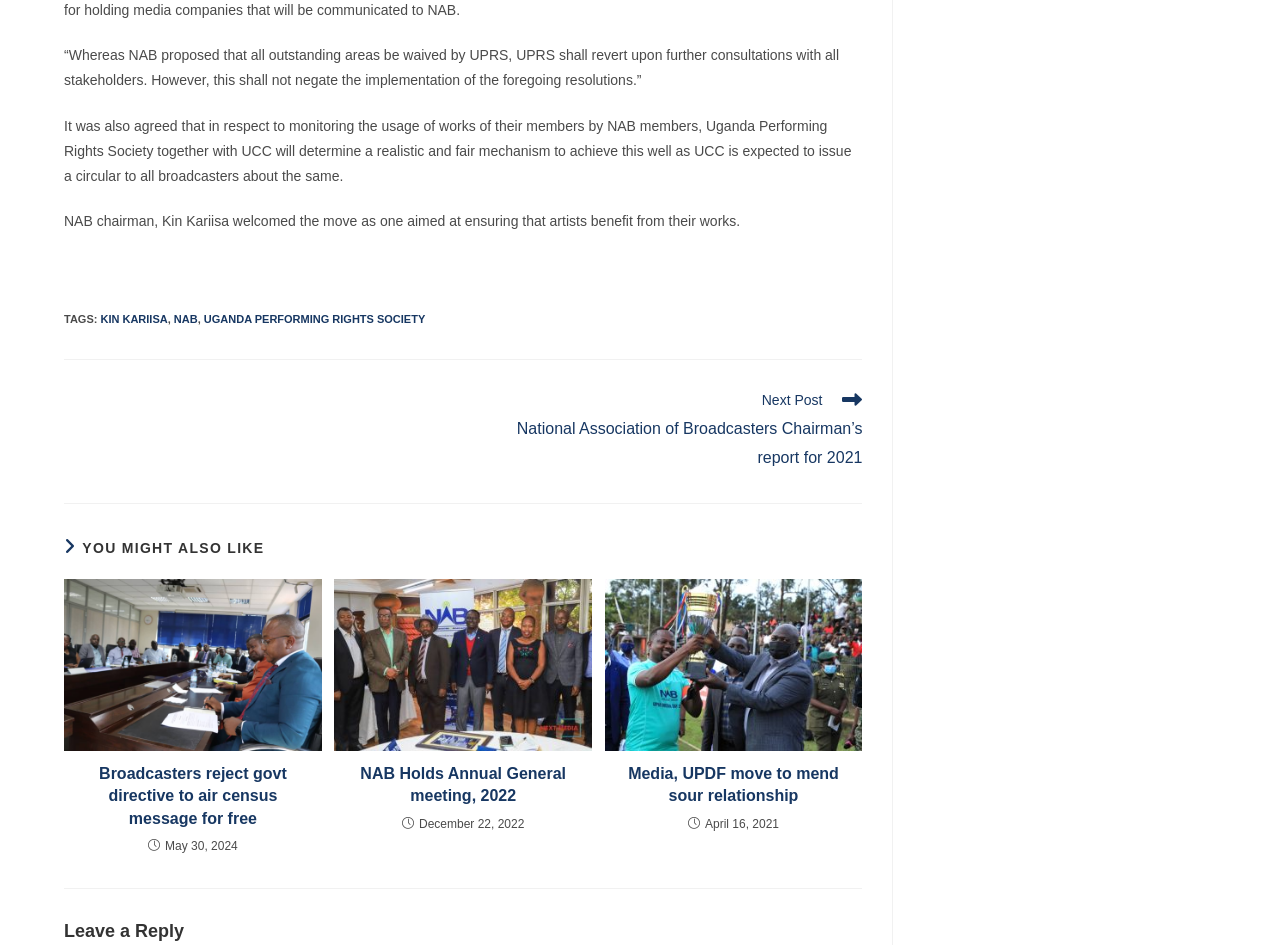Find the bounding box coordinates of the area to click in order to follow the instruction: "Read more about the article NAB Holds Annual General meeting, 2022".

[0.261, 0.613, 0.463, 0.795]